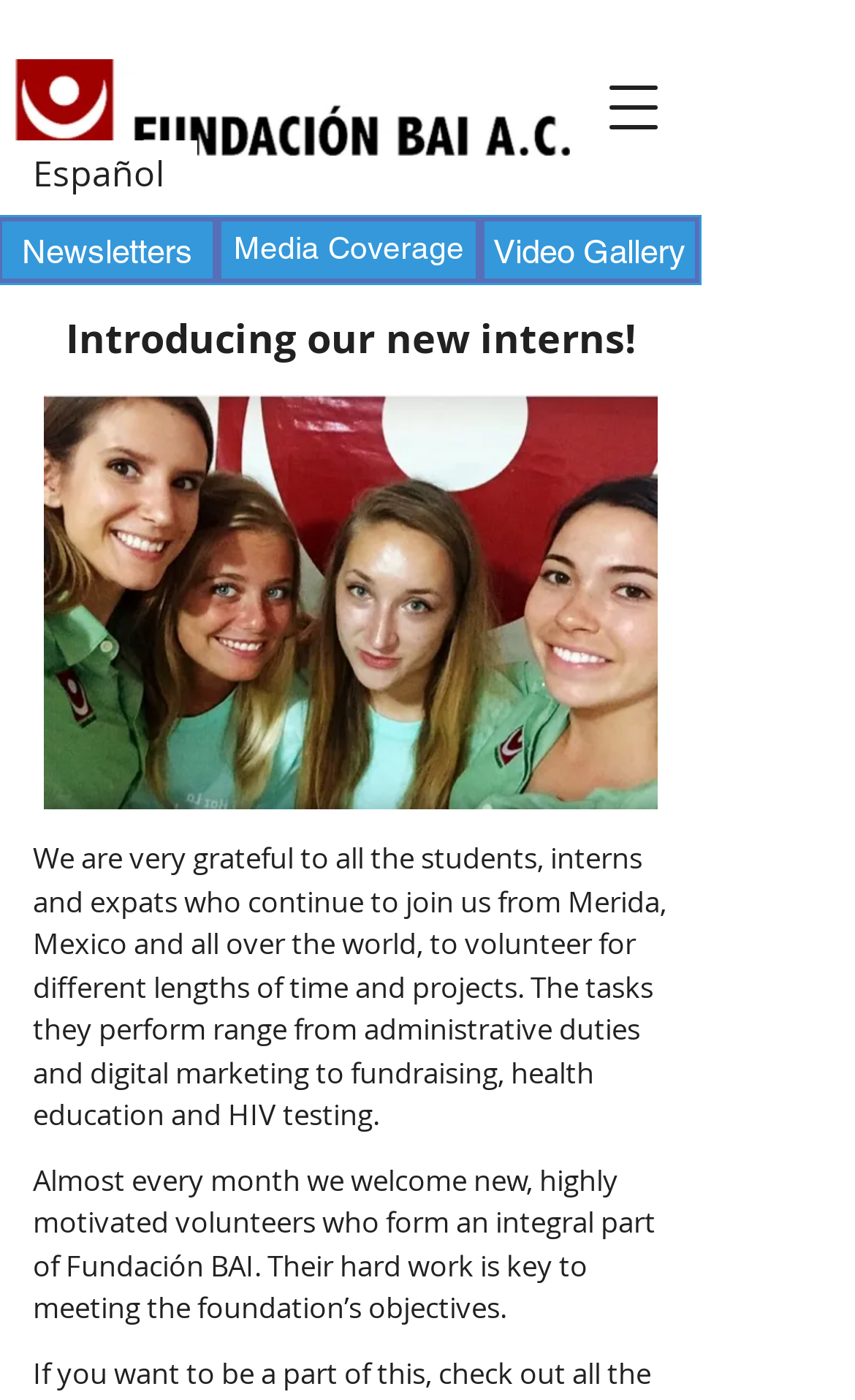Based on the element description, predict the bounding box coordinates (top-left x, top-left y, bottom-right x, bottom-right y) for the UI element in the screenshot: Español

[0.0, 0.1, 0.231, 0.147]